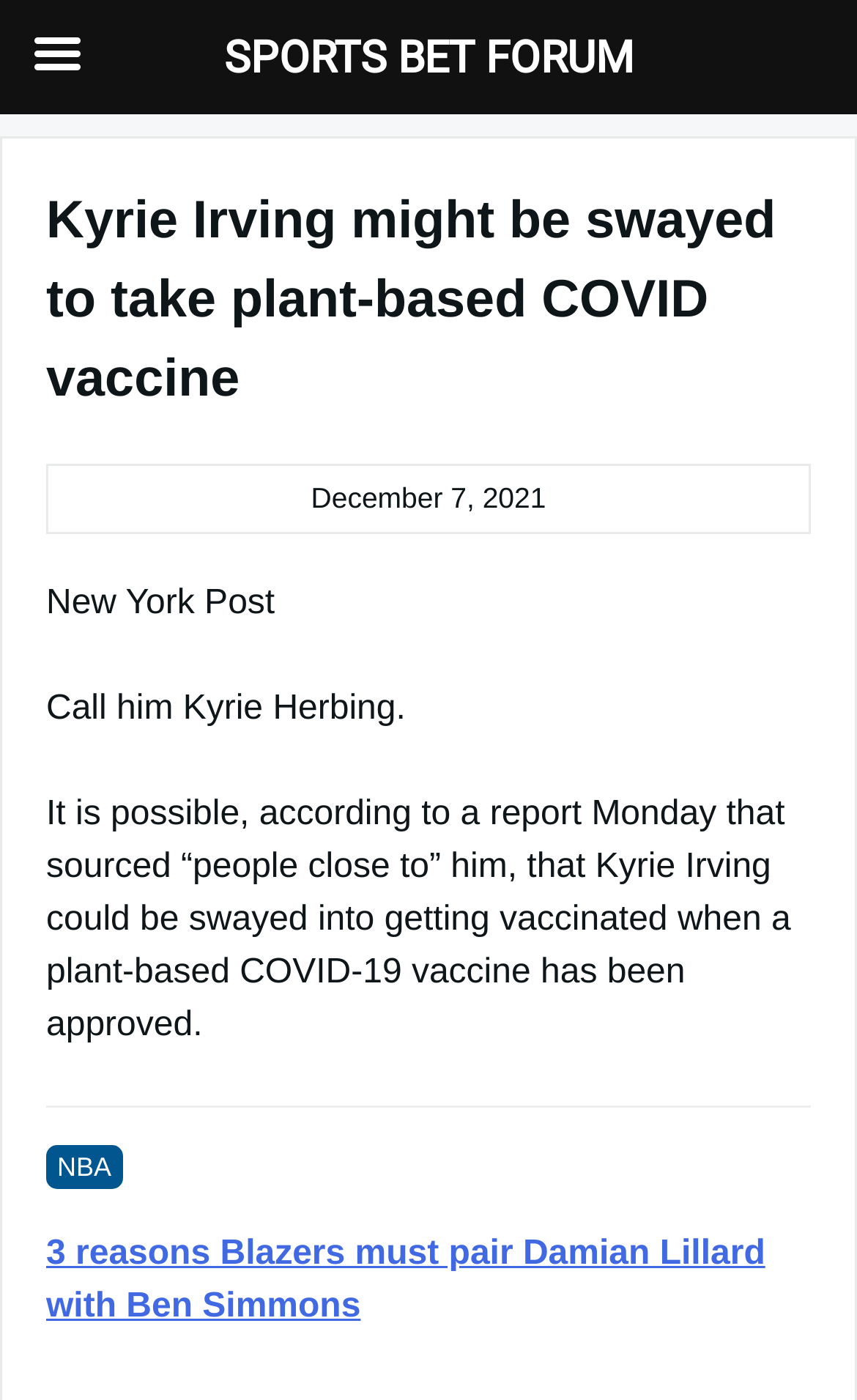What type of vaccine is mentioned in the article?
From the details in the image, answer the question comprehensively.

The article discusses the possibility of Kyrie Irving taking a plant-based COVID-19 vaccine, which is a type of vaccine that is derived from plants rather than animal products.